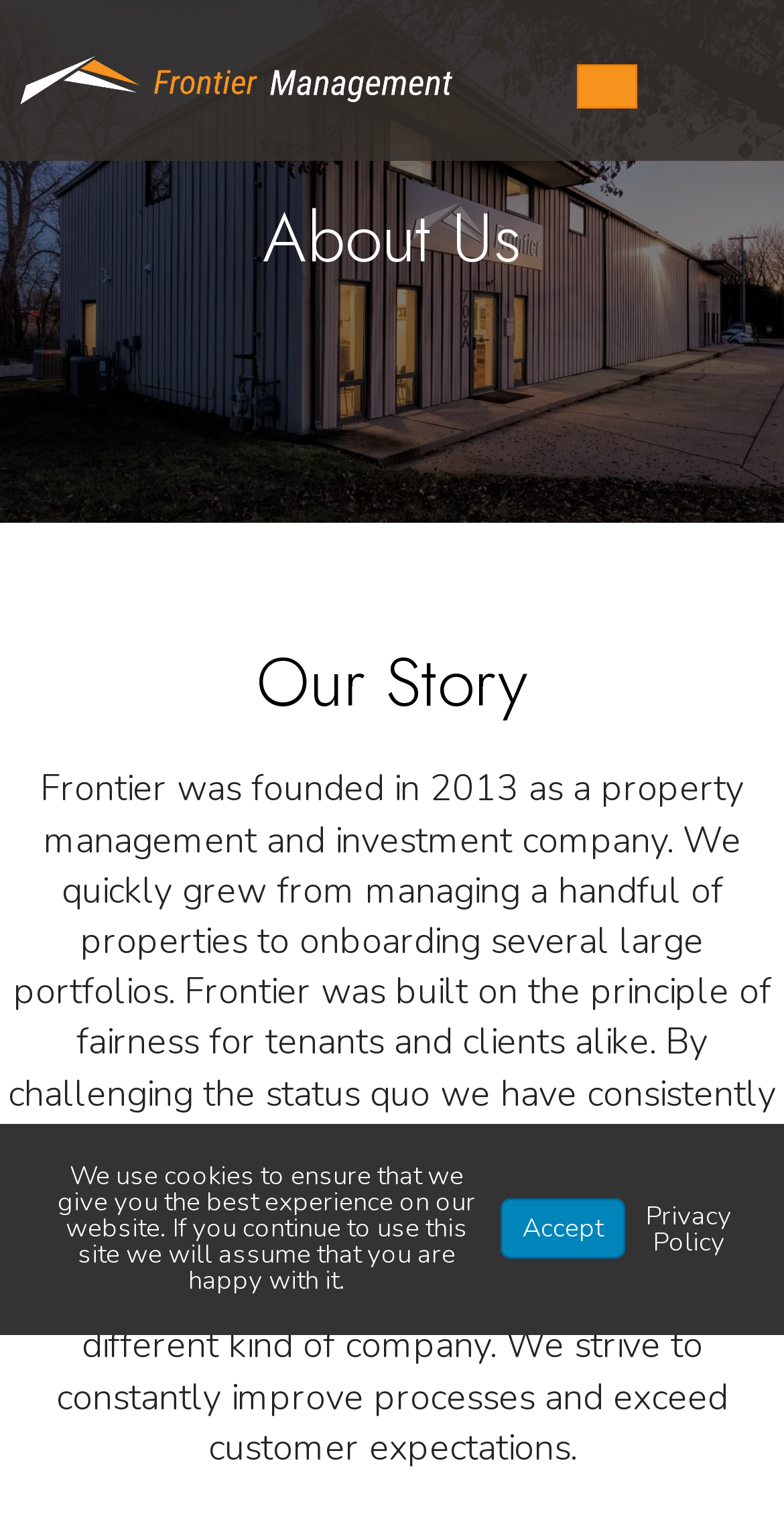Identify the bounding box coordinates for the UI element that matches this description: "Privacy Policy".

[0.823, 0.79, 0.933, 0.831]